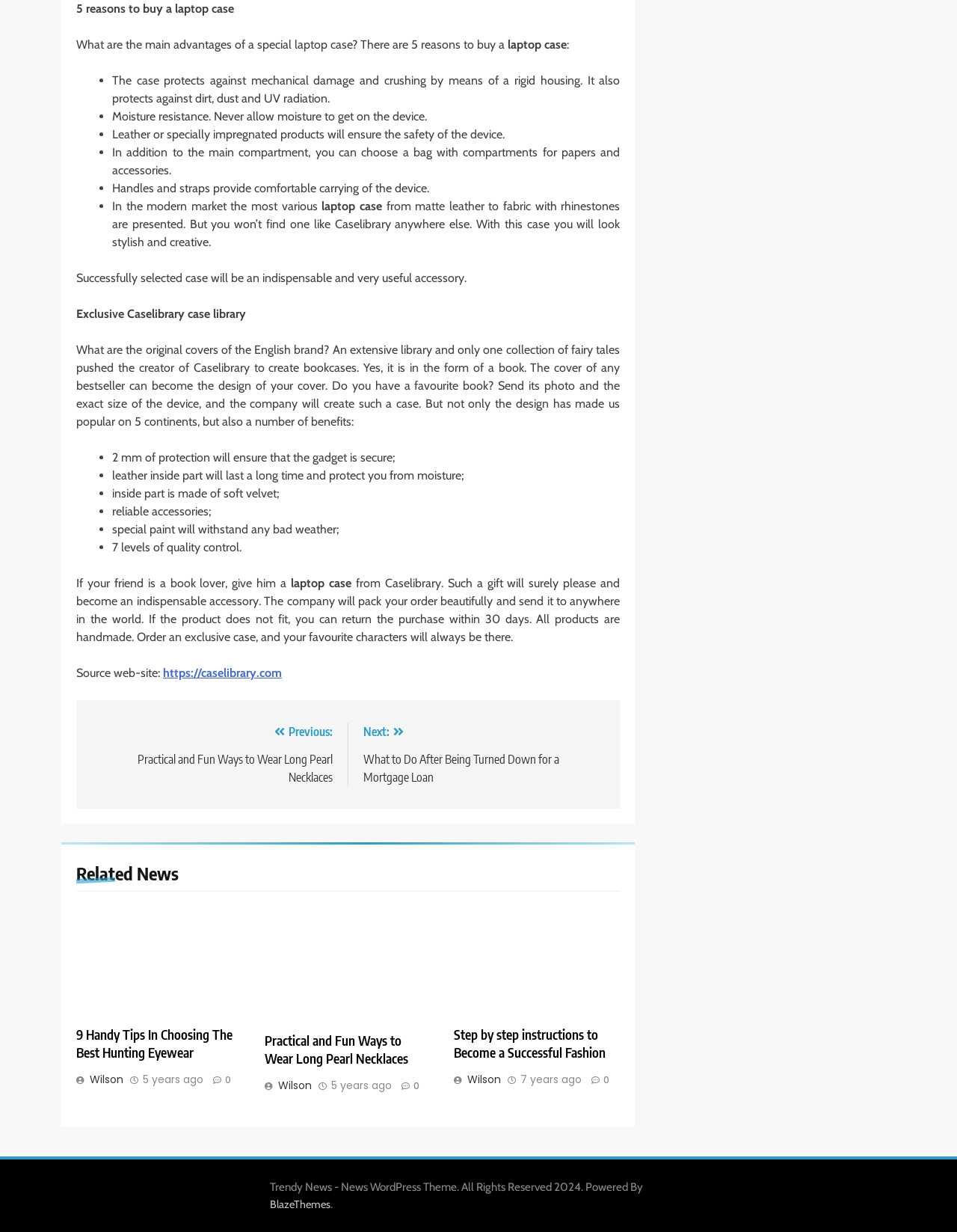What is the material of the inside part of the laptop case?
Please provide a single word or phrase as the answer based on the screenshot.

soft velvet